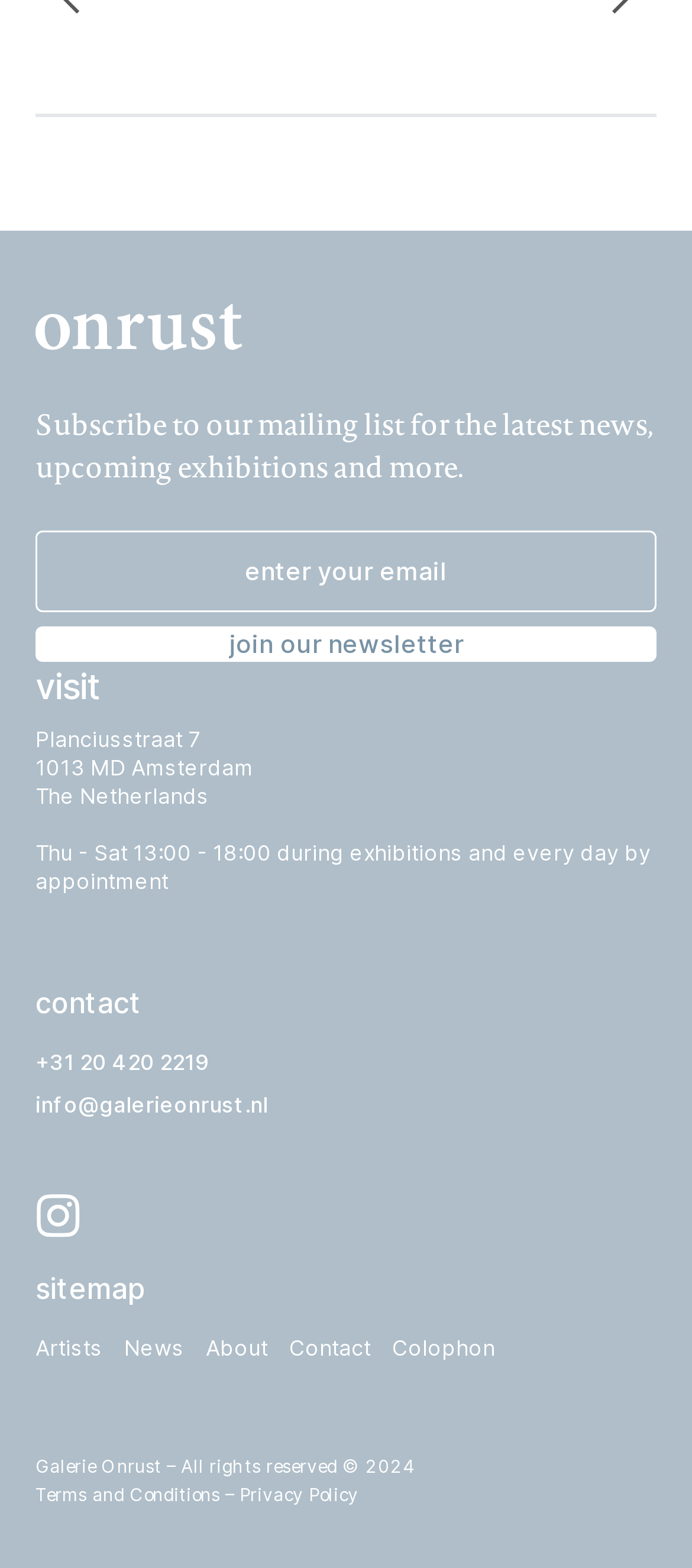Use a single word or phrase to answer the following:
What is the address of Galerie Onrust?

Planciusstraat 7, 1013 MD Amsterdam